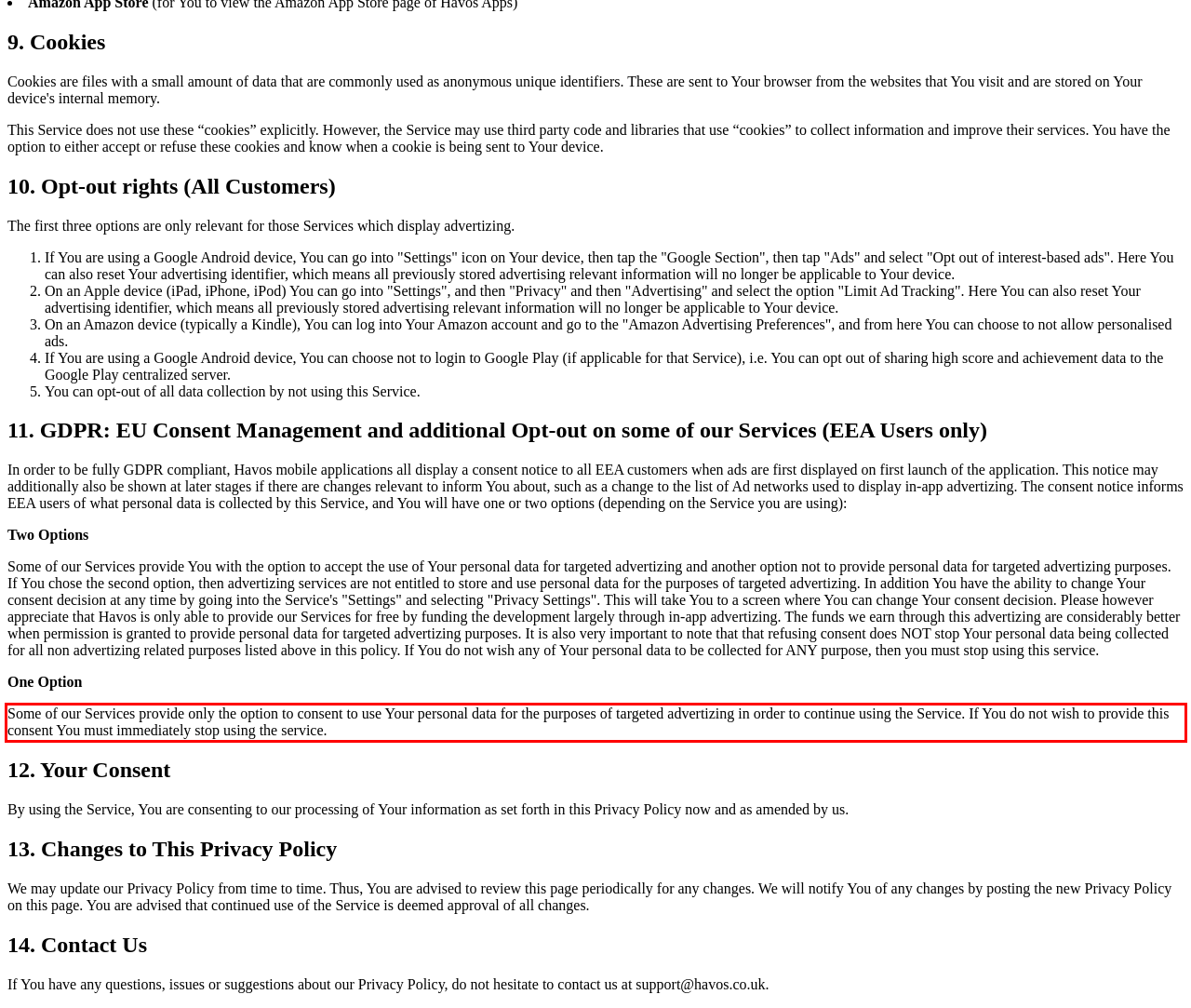Your task is to recognize and extract the text content from the UI element enclosed in the red bounding box on the webpage screenshot.

Some of our Services provide only the option to consent to use Your personal data for the purposes of targeted advertizing in order to continue using the Service. If You do not wish to provide this consent You must immediately stop using the service.